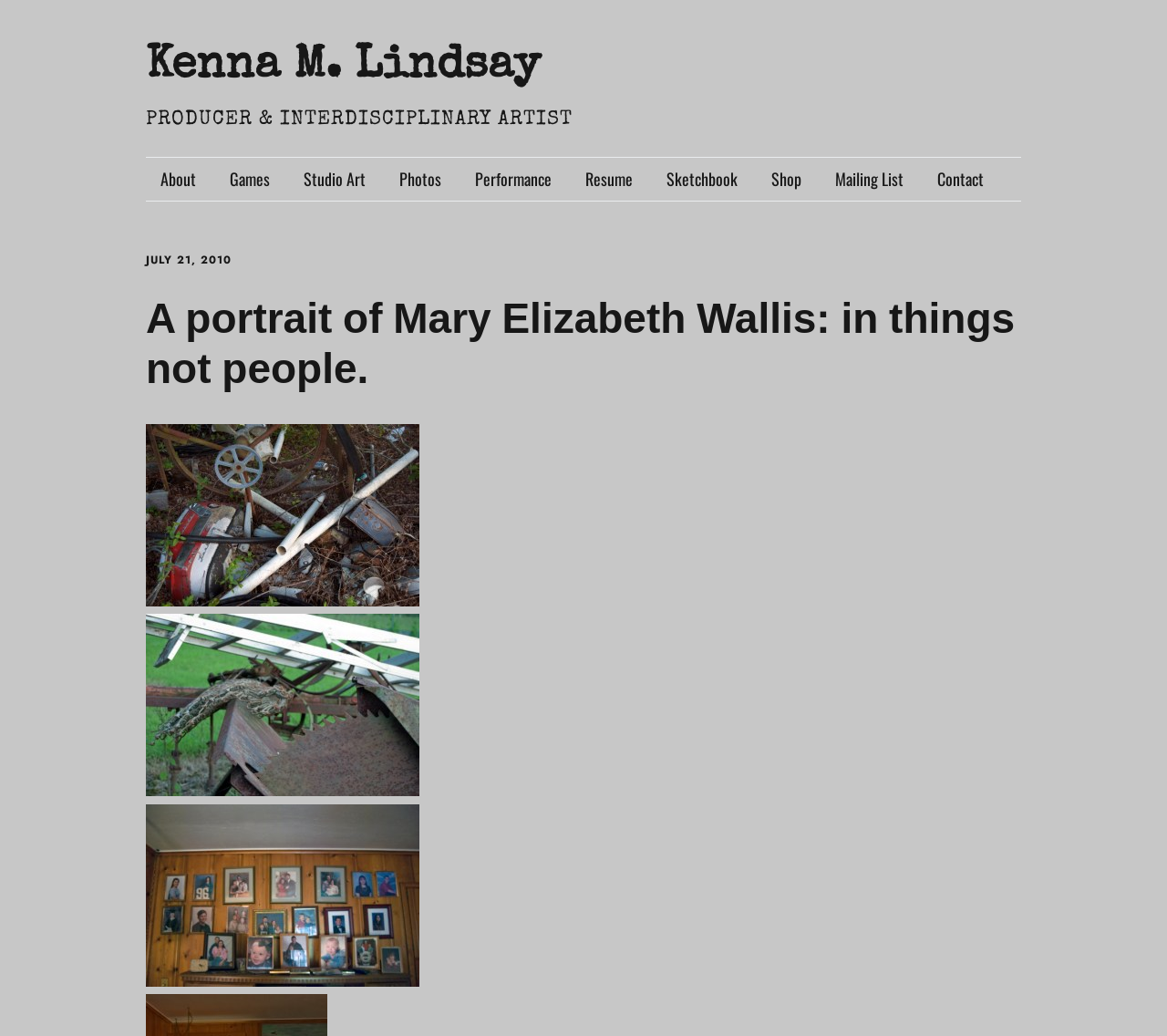Please identify the bounding box coordinates of the element's region that I should click in order to complete the following instruction: "check the Resume". The bounding box coordinates consist of four float numbers between 0 and 1, i.e., [left, top, right, bottom].

[0.489, 0.152, 0.555, 0.194]